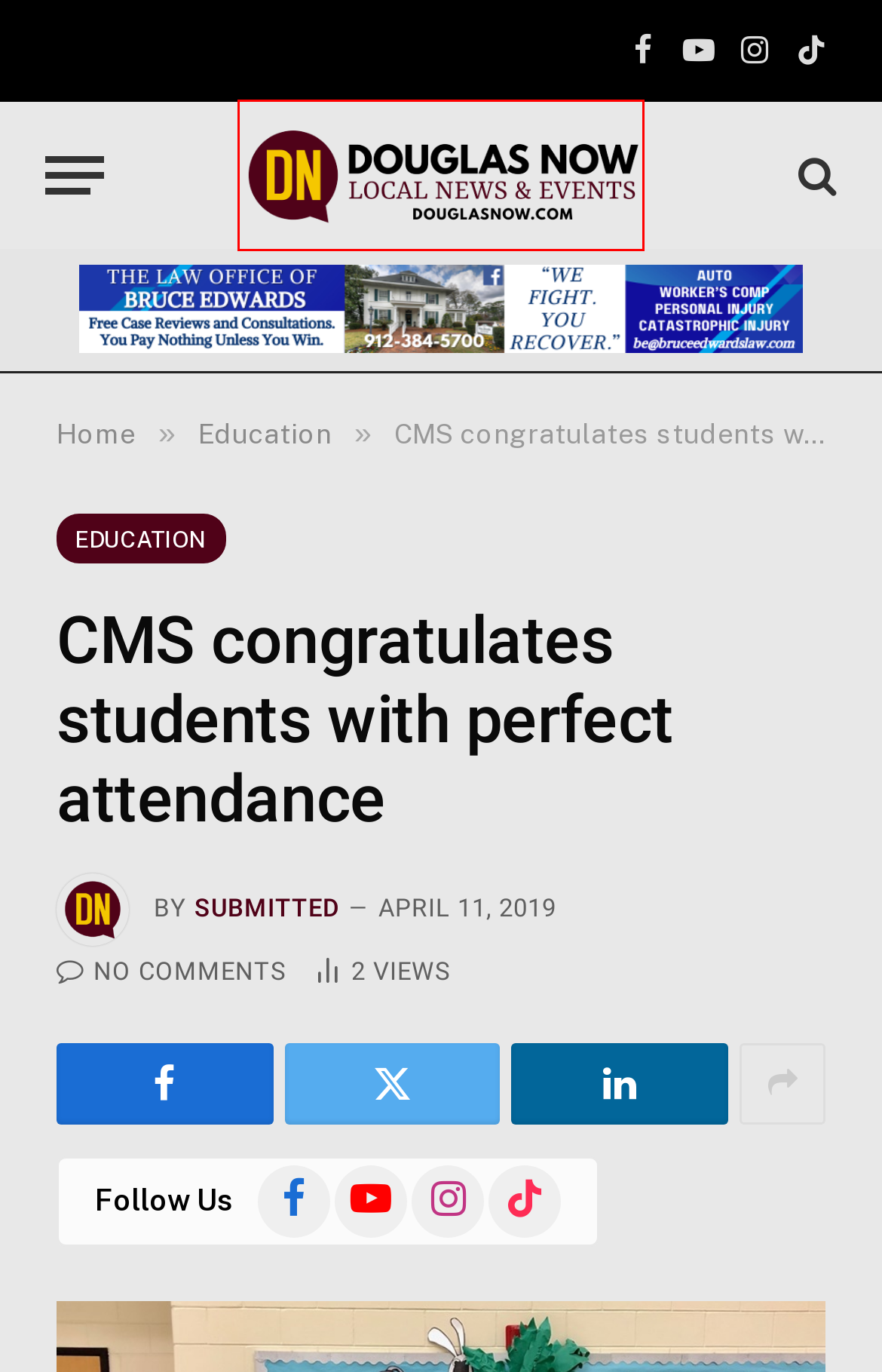A screenshot of a webpage is provided, featuring a red bounding box around a specific UI element. Identify the webpage description that most accurately reflects the new webpage after interacting with the selected element. Here are the candidates:
A. Sports – Douglas Now
B. Submitted – Douglas Now
C. Video: CMS sixth graders defeat Colquitt sixth graders 44-14 – Douglas Now
D. Coffee Middle School – Douglas Now
E. Get In Touch – Douglas Now
F. Douglas Now – Local News & Events
G. Opinion – Douglas Now
H. Resident catches, detains a man going through his car Friday morning – Douglas Now

F